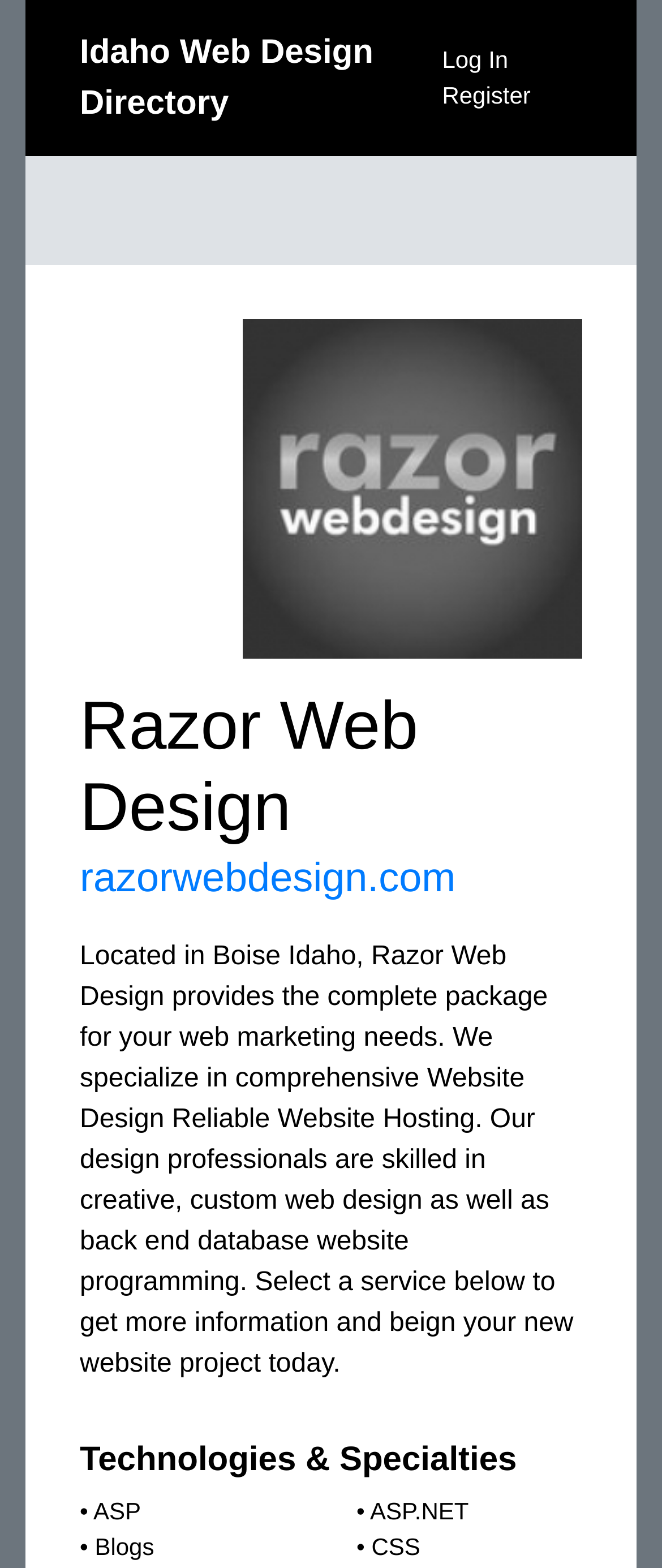Find the bounding box coordinates for the element described here: "Log In".

[0.668, 0.029, 0.768, 0.047]